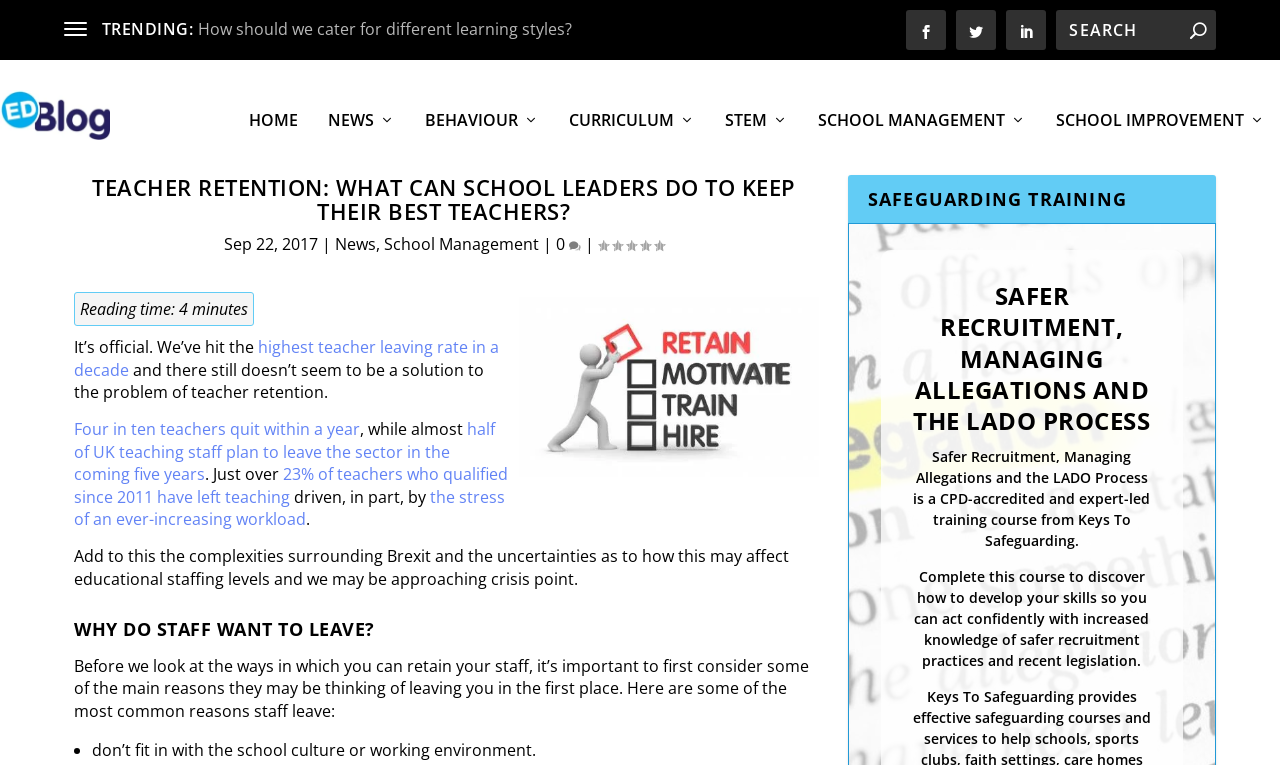What is the rating of the article?
Refer to the image and answer the question using a single word or phrase.

0.00